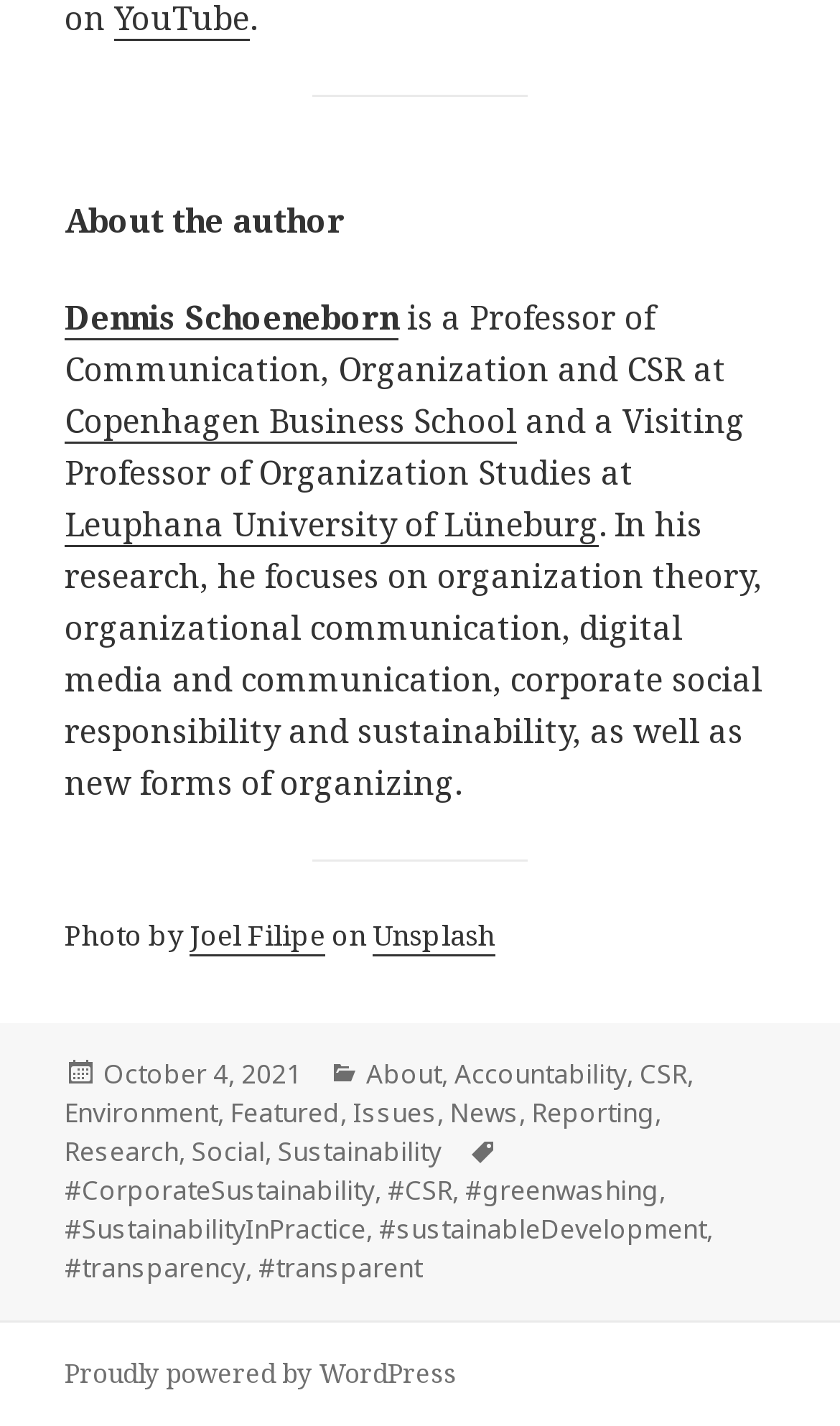Find the bounding box coordinates of the element to click in order to complete this instruction: "Visit the Copenhagen Business School website". The bounding box coordinates must be four float numbers between 0 and 1, denoted as [left, top, right, bottom].

[0.077, 0.279, 0.615, 0.311]